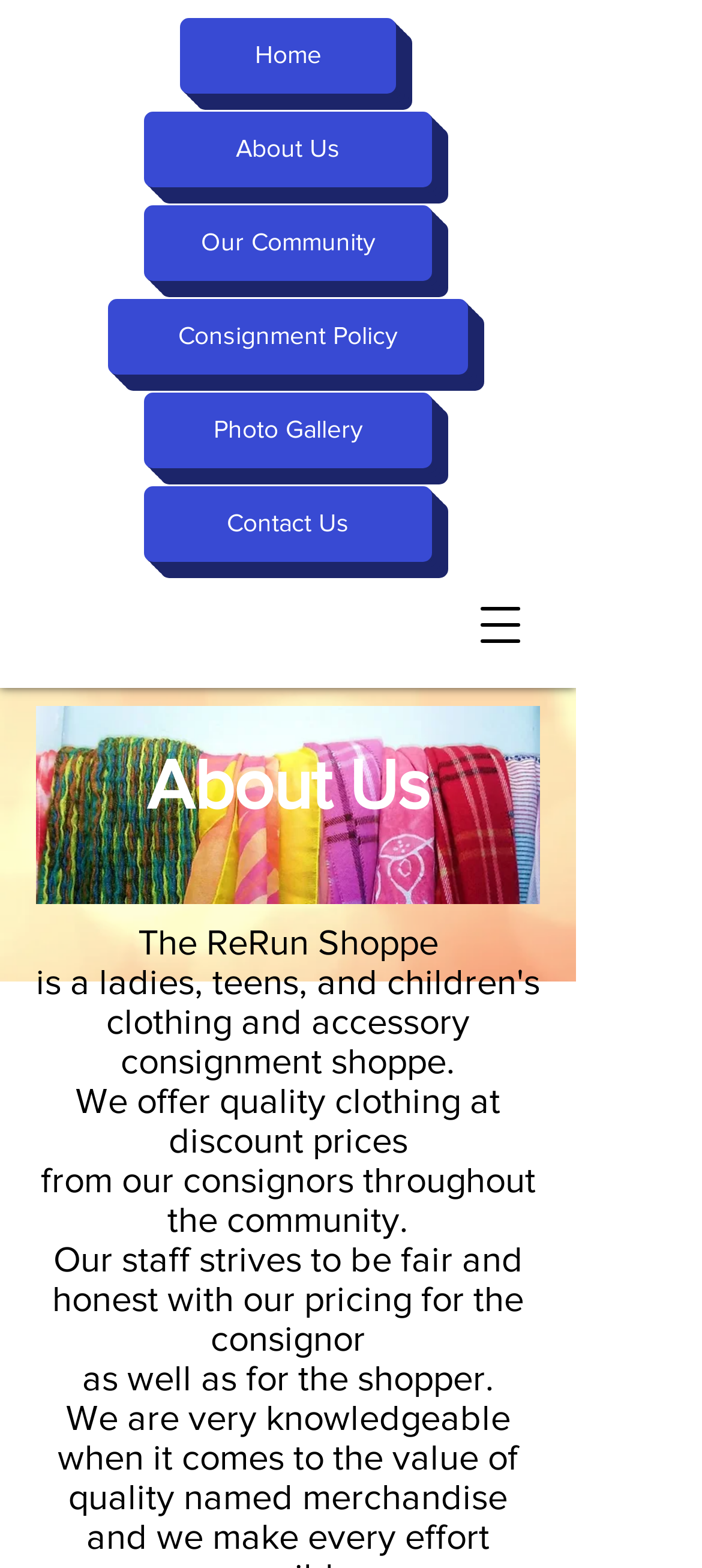From the element description: "Home", extract the bounding box coordinates of the UI element. The coordinates should be expressed as four float numbers between 0 and 1, in the order [left, top, right, bottom].

[0.256, 0.011, 0.564, 0.06]